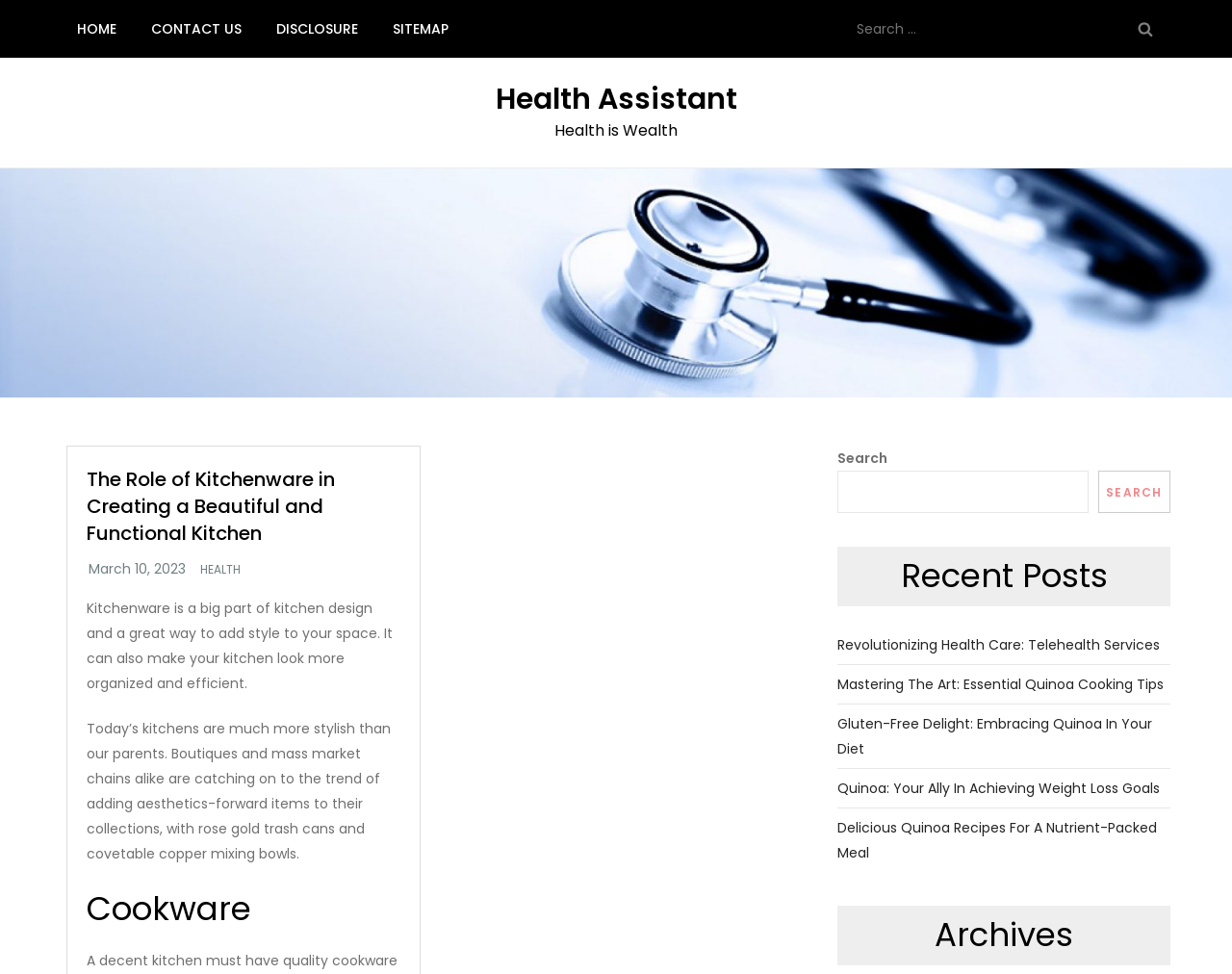What is the title of the first article on the webpage?
Please answer using one word or phrase, based on the screenshot.

The Role of Kitchenware in Creating a Beautiful and Functional Kitchen